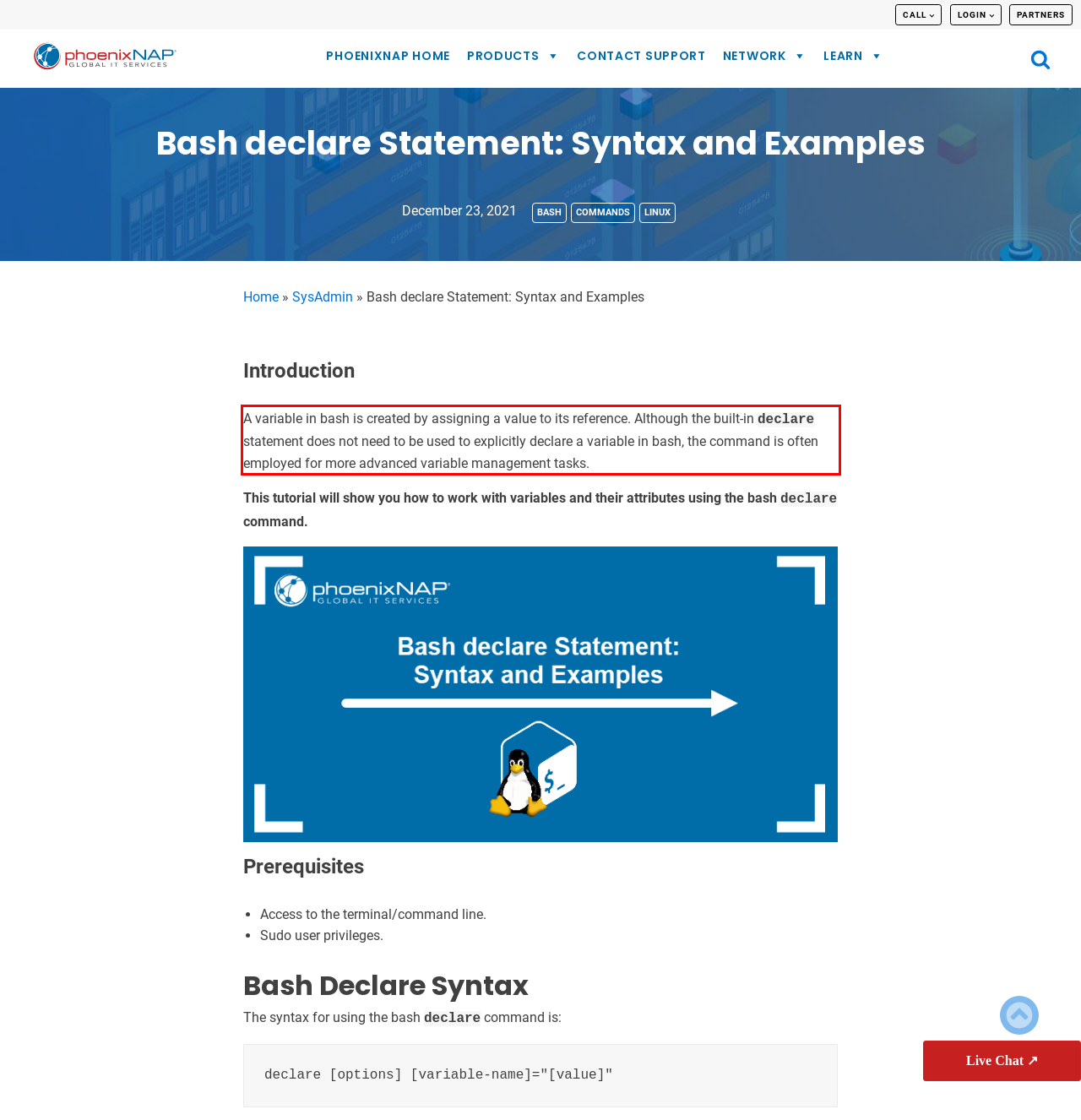Please look at the webpage screenshot and extract the text enclosed by the red bounding box.

A variable in bash is created by assigning a value to its reference. Although the built-in declare statement does not need to be used to explicitly declare a variable in bash, the command is often employed for more advanced variable management tasks.